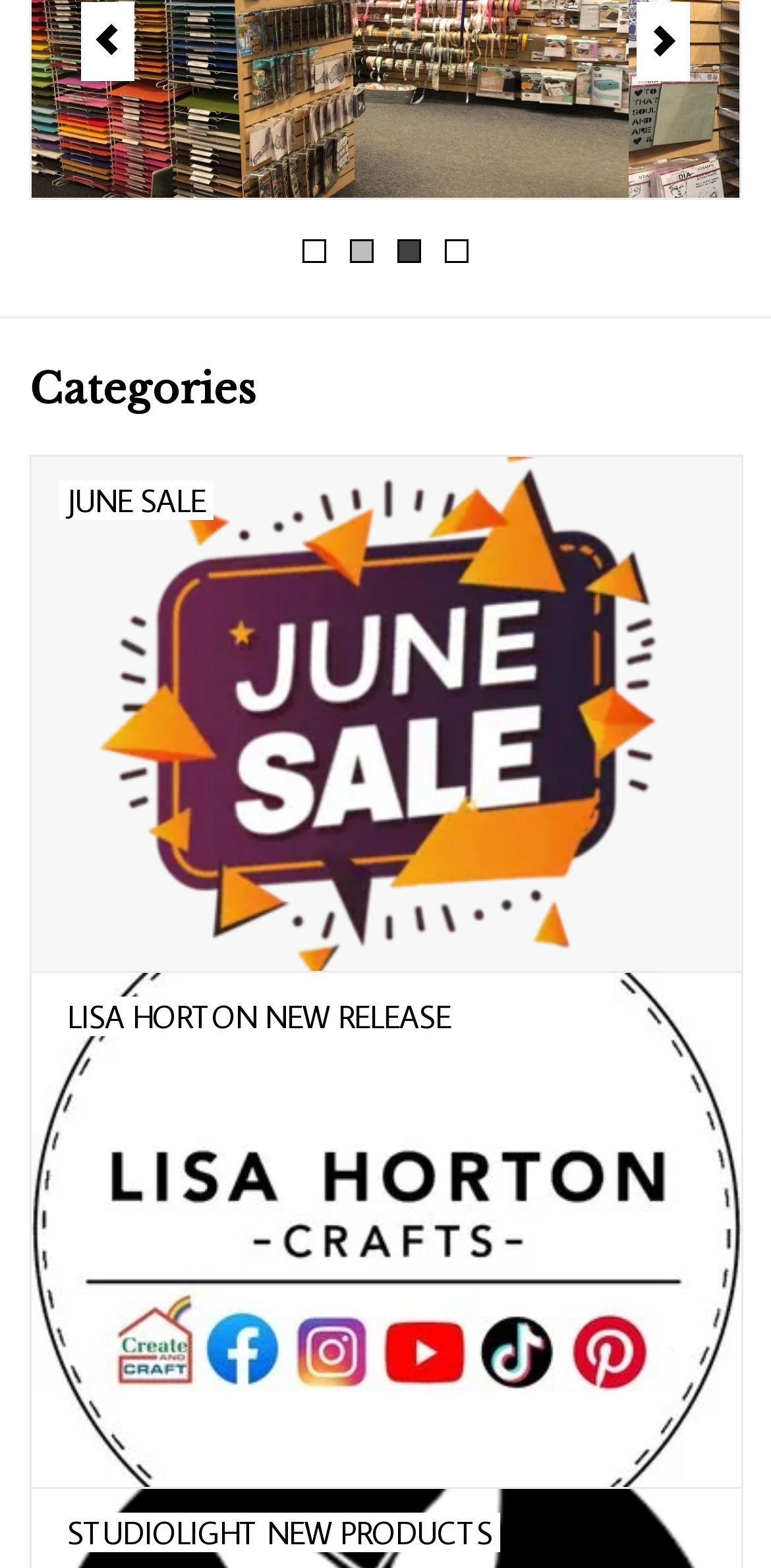Please determine the bounding box of the UI element that matches this description: Embellishments. The coordinates should be given as (top-left x, top-left y, bottom-right x, bottom-right y), with all values between 0 and 1.

[0.0, 0.166, 0.615, 0.236]